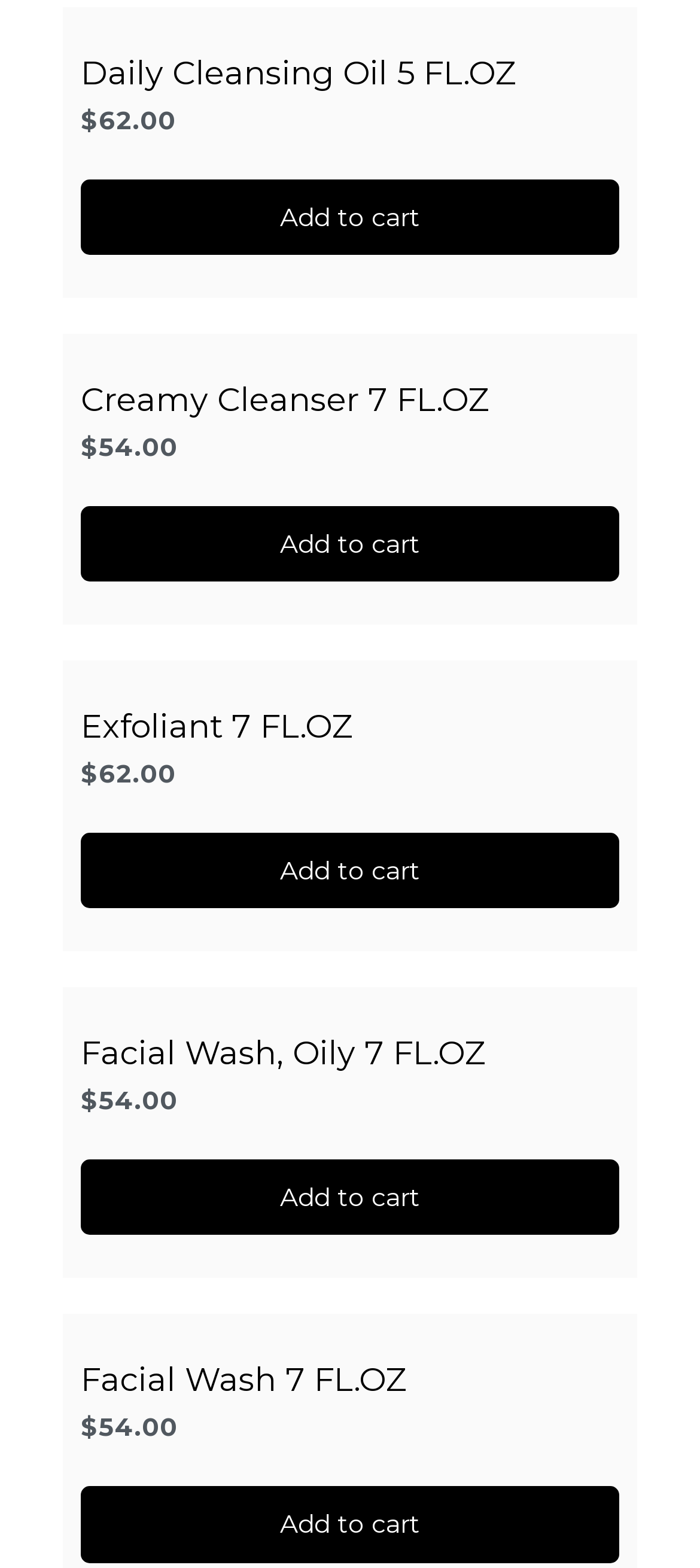Identify the bounding box coordinates of the region I need to click to complete this instruction: "View Creamy Cleanser 7 FL.OZ details".

[0.115, 0.243, 0.7, 0.268]